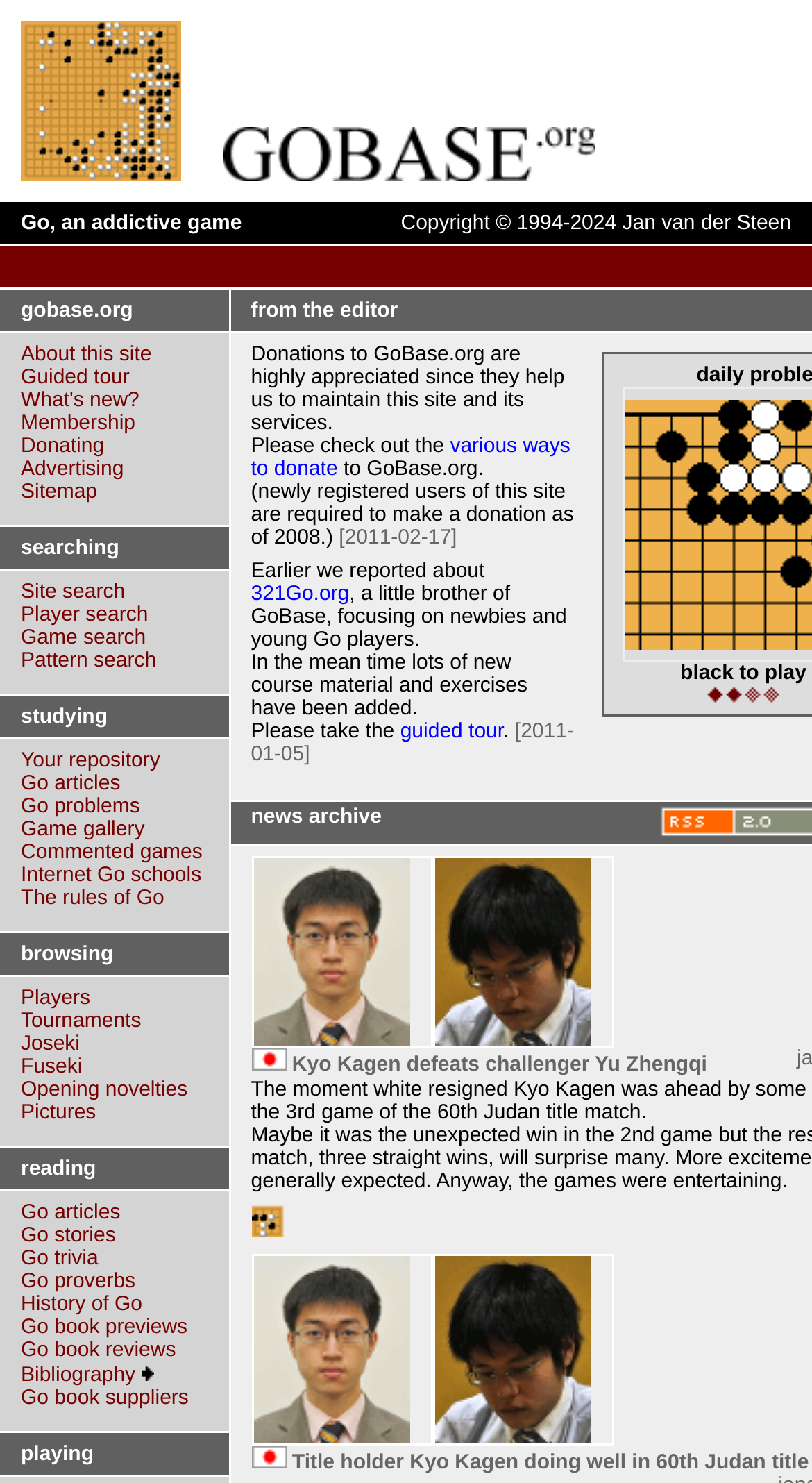Use the details in the image to answer the question thoroughly: 
What is the topic of the website?

The topic of the website can be inferred from the various elements on the webpage, such as the title 'GoBase.org - Go Games, Go Information and Go Study Tools', the links to 'Go articles', 'Go problems', and 'Game gallery', and the overall layout of the webpage, which suggests that the website is dedicated to the game of Go.